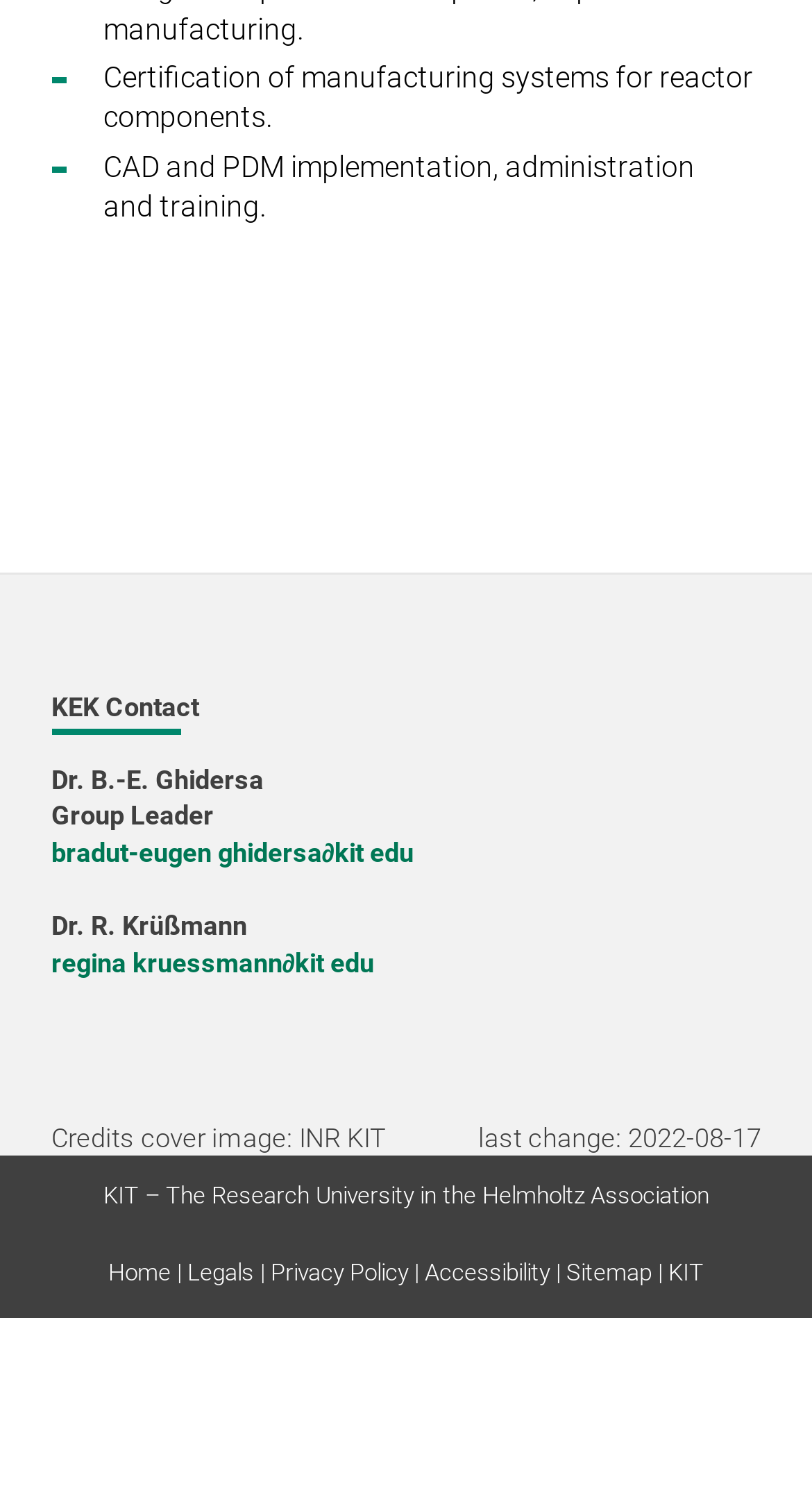Using a single word or phrase, answer the following question: 
What is the last change date of the webpage?

2022-08-17